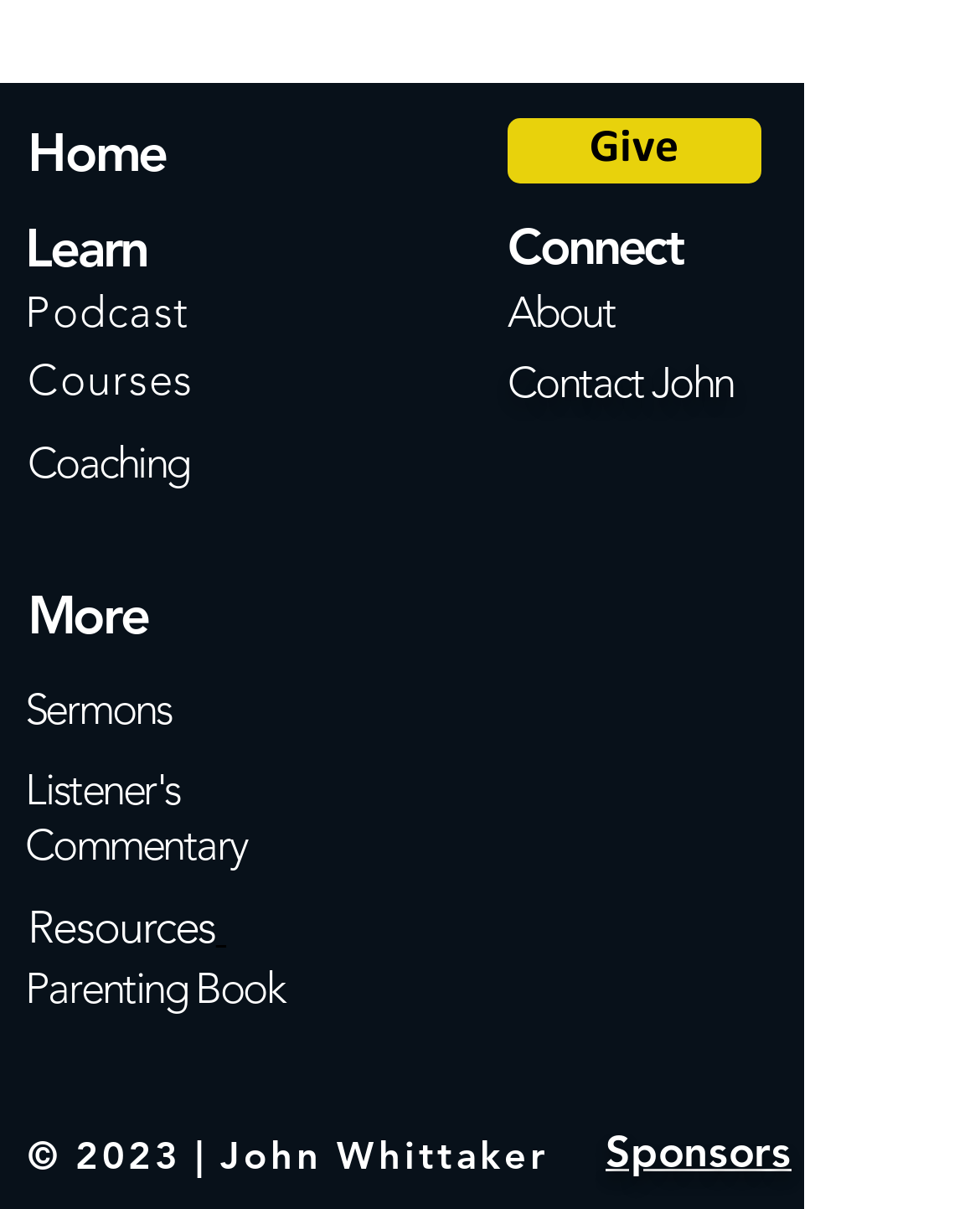Refer to the element description aria-label="White YouTube Icon" and identify the corresponding bounding box in the screenshot. Format the coordinates as (top-left x, top-left y, bottom-right x, bottom-right y) with values in the range of 0 to 1.

[0.518, 0.367, 0.585, 0.421]